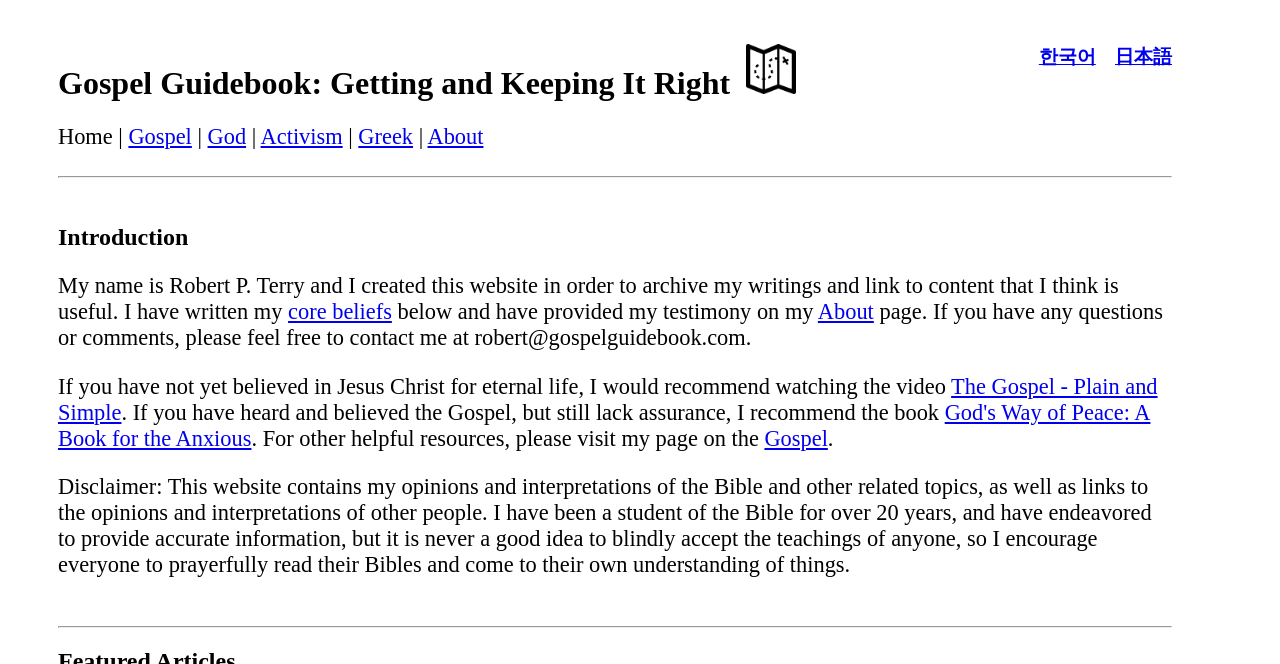Bounding box coordinates are given in the format (top-left x, top-left y, bottom-right x, bottom-right y). All values should be floating point numbers between 0 and 1. Provide the bounding box coordinate for the UI element described as: core beliefs

[0.225, 0.451, 0.306, 0.488]